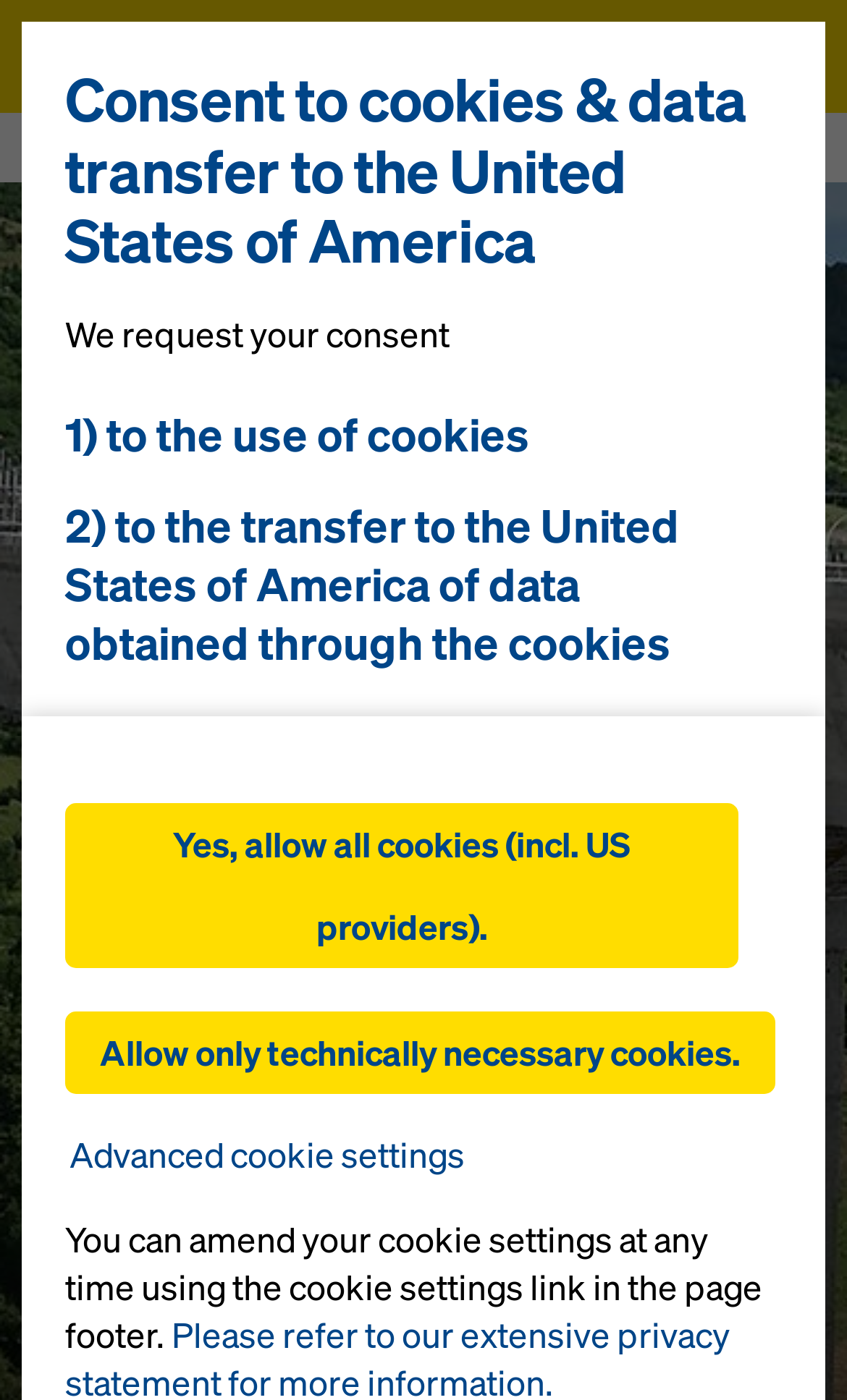Provide a single word or phrase answer to the question: 
How many options are there for cookie settings?

3